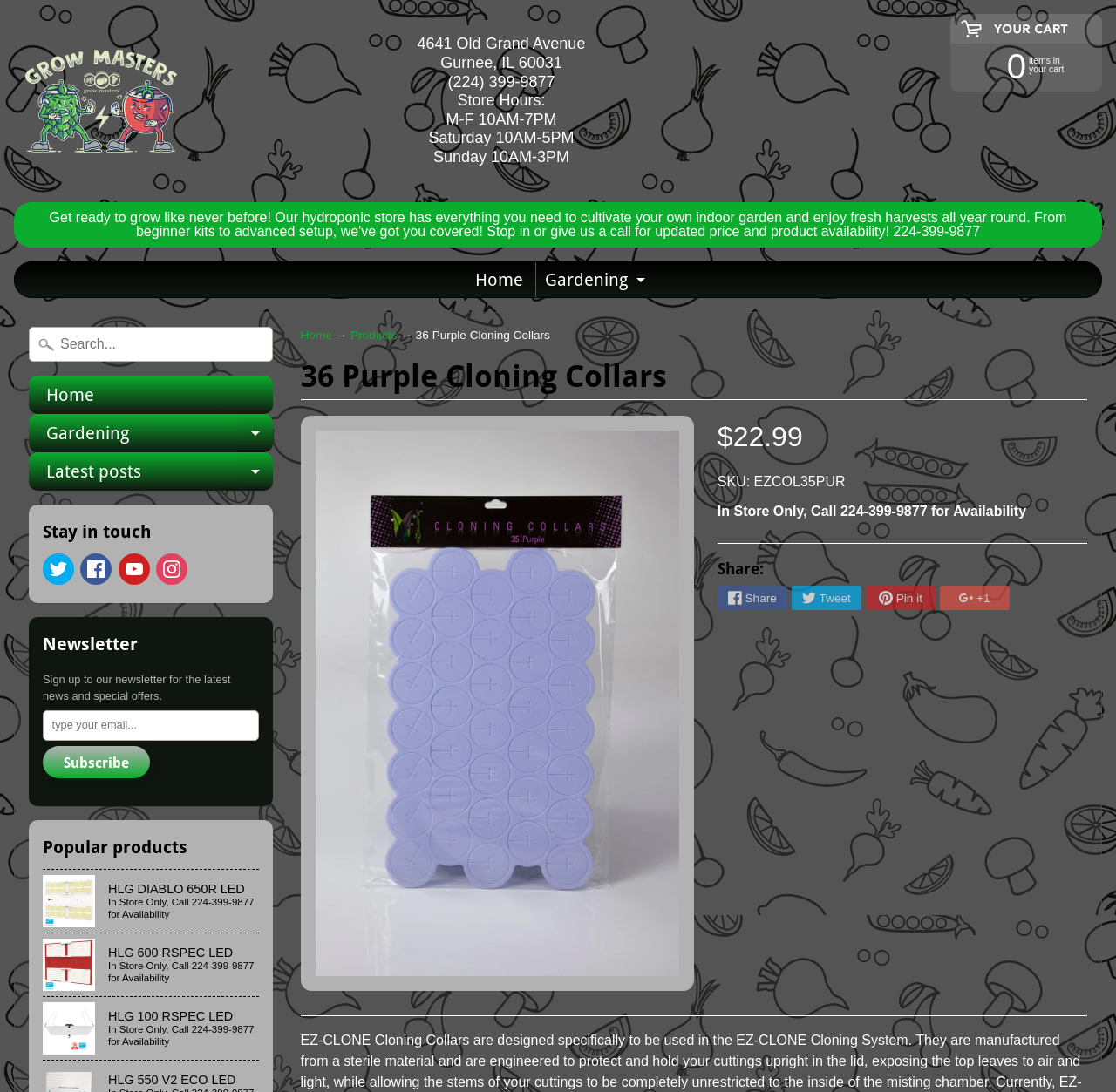Determine the bounding box coordinates for the area you should click to complete the following instruction: "Search for products".

[0.026, 0.299, 0.244, 0.331]